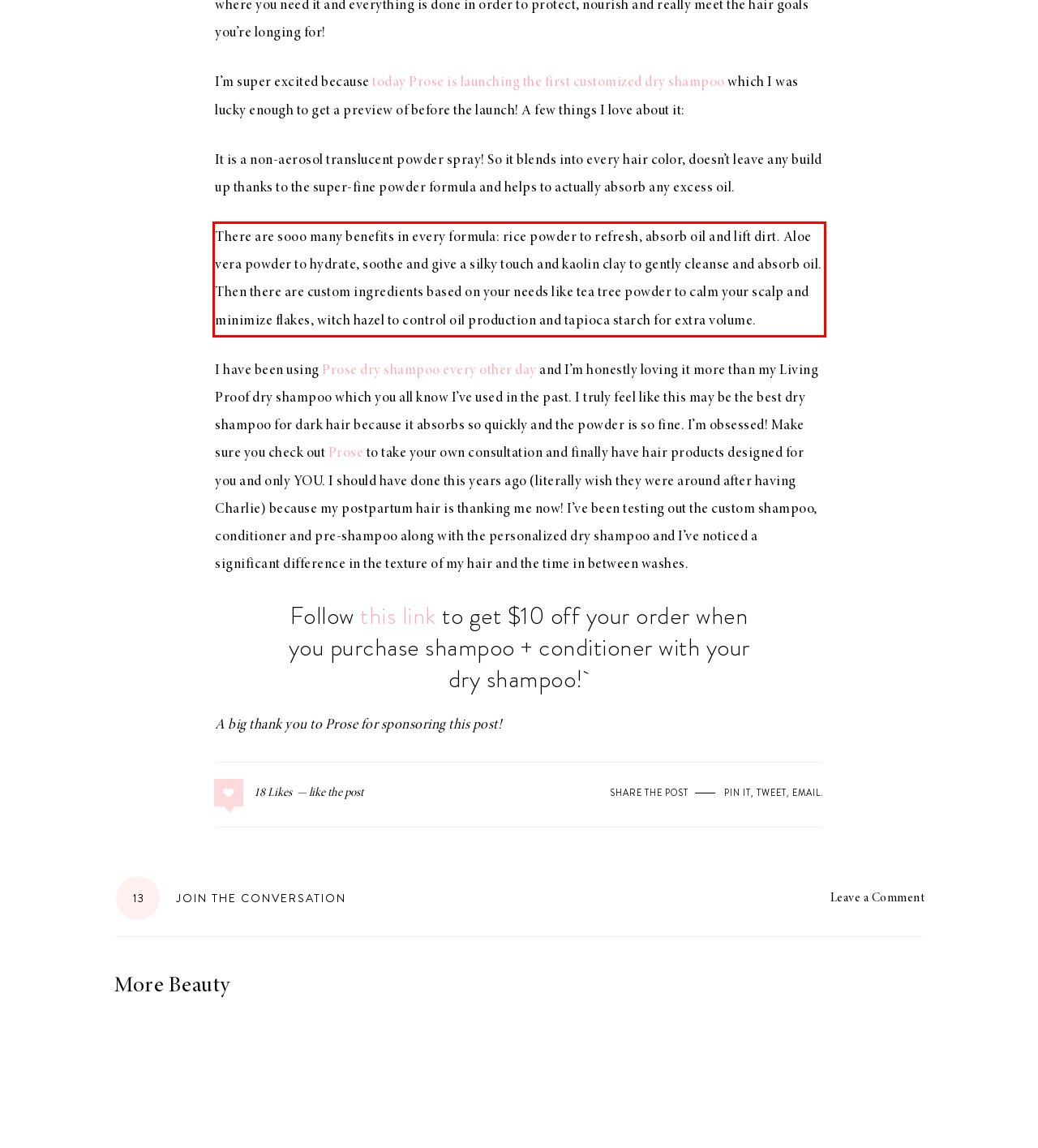Using the provided screenshot, read and generate the text content within the red-bordered area.

There are sooo many benefits in every formula: rice powder to refresh, absorb oil and lift dirt. Aloe vera powder to hydrate, soothe and give a silky touch and kaolin clay to gently cleanse and absorb oil. Then there are custom ingredients based on your needs like tea tree powder to calm your scalp and minimize flakes, witch hazel to control oil production and tapioca starch for extra volume.